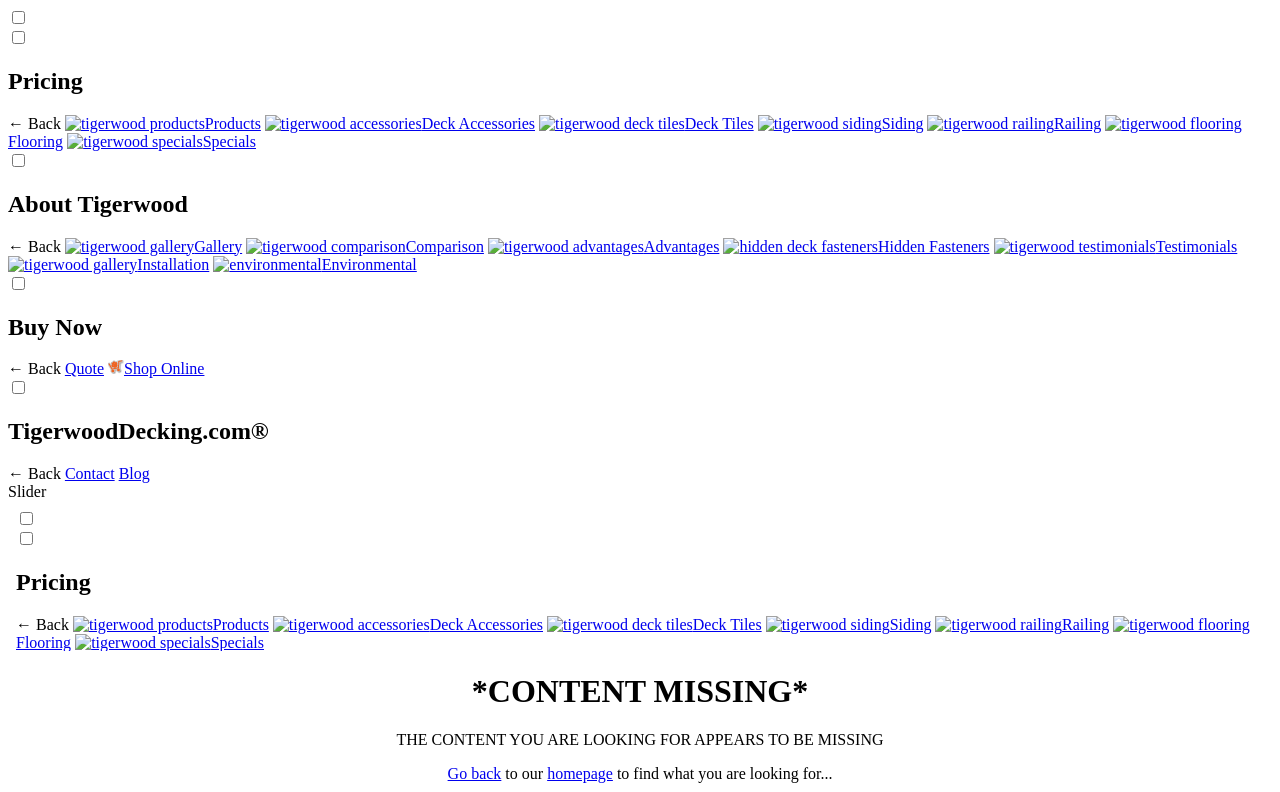What is the error message displayed on this page?
Please answer the question with a detailed and comprehensive explanation.

I found a heading element with the text '*CONTENT MISSING*' and a static text element with the text 'THE CONTENT YOU ARE LOOKING FOR APPEARS TO BE MISSING', which indicates that there is an error on this page and some content is missing.